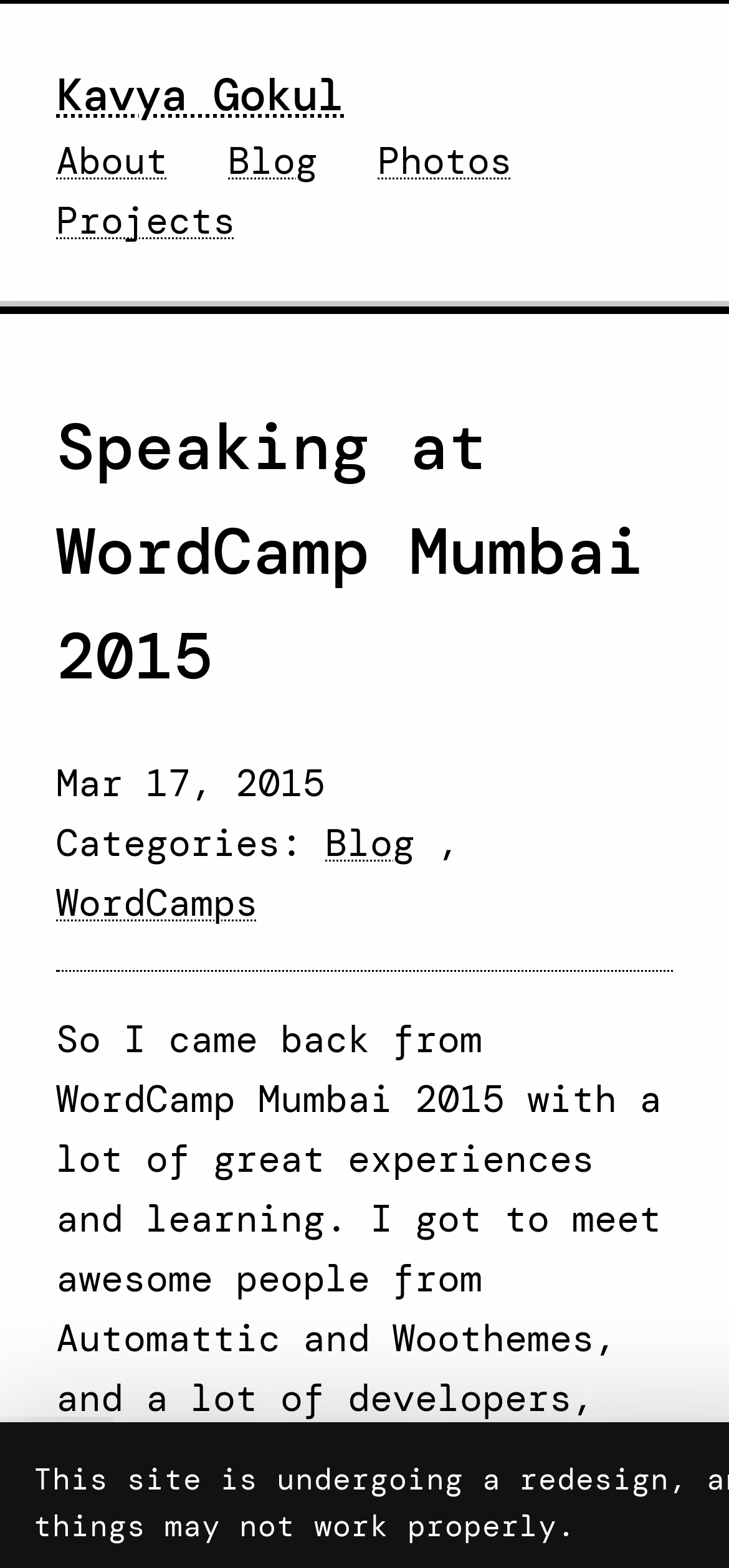Locate the bounding box of the UI element defined by this description: "Kavya Gokul". The coordinates should be given as four float numbers between 0 and 1, formatted as [left, top, right, bottom].

[0.077, 0.042, 0.472, 0.079]